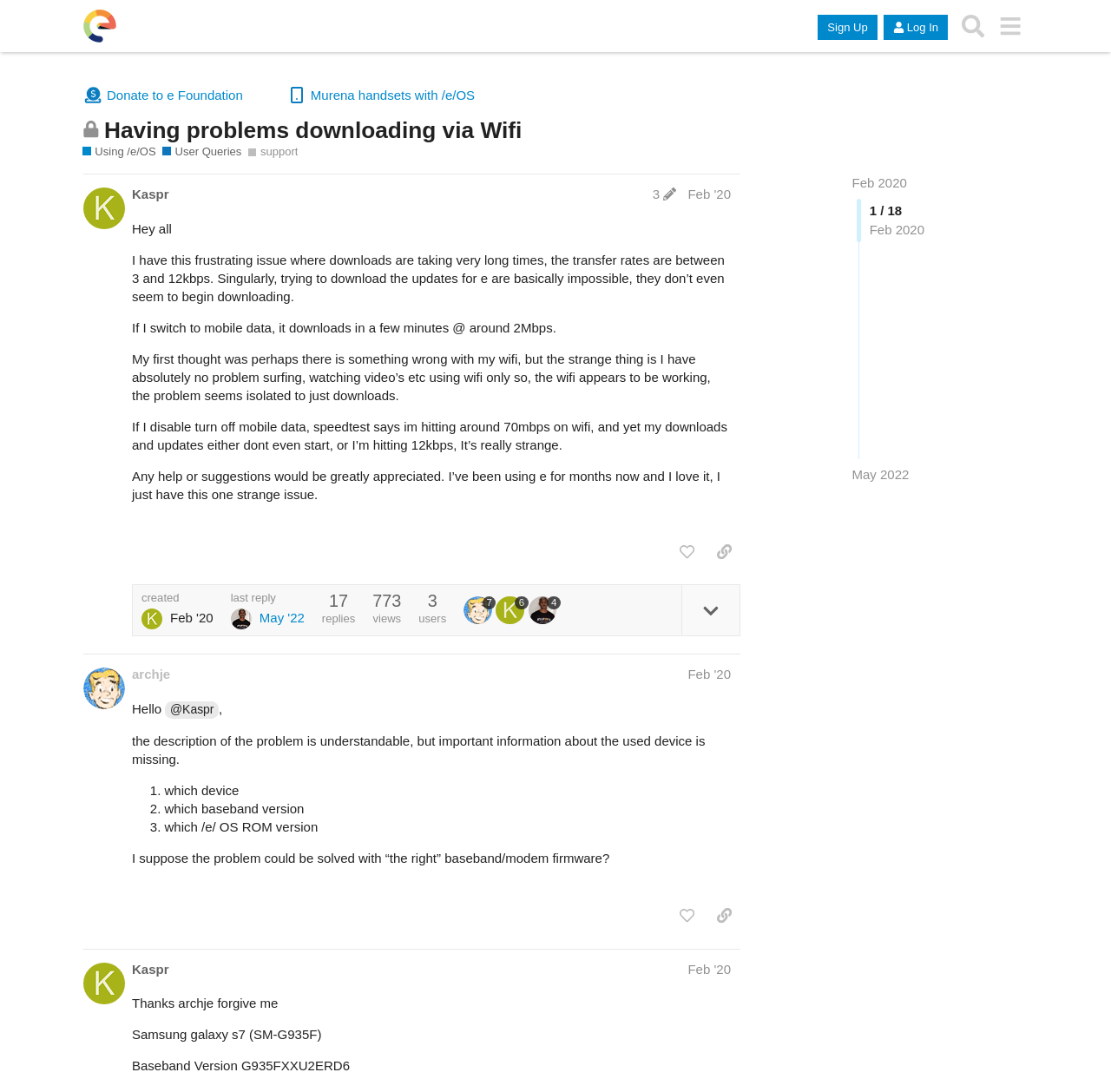Provide your answer in a single word or phrase: 
Who started this discussion?

Kaspr